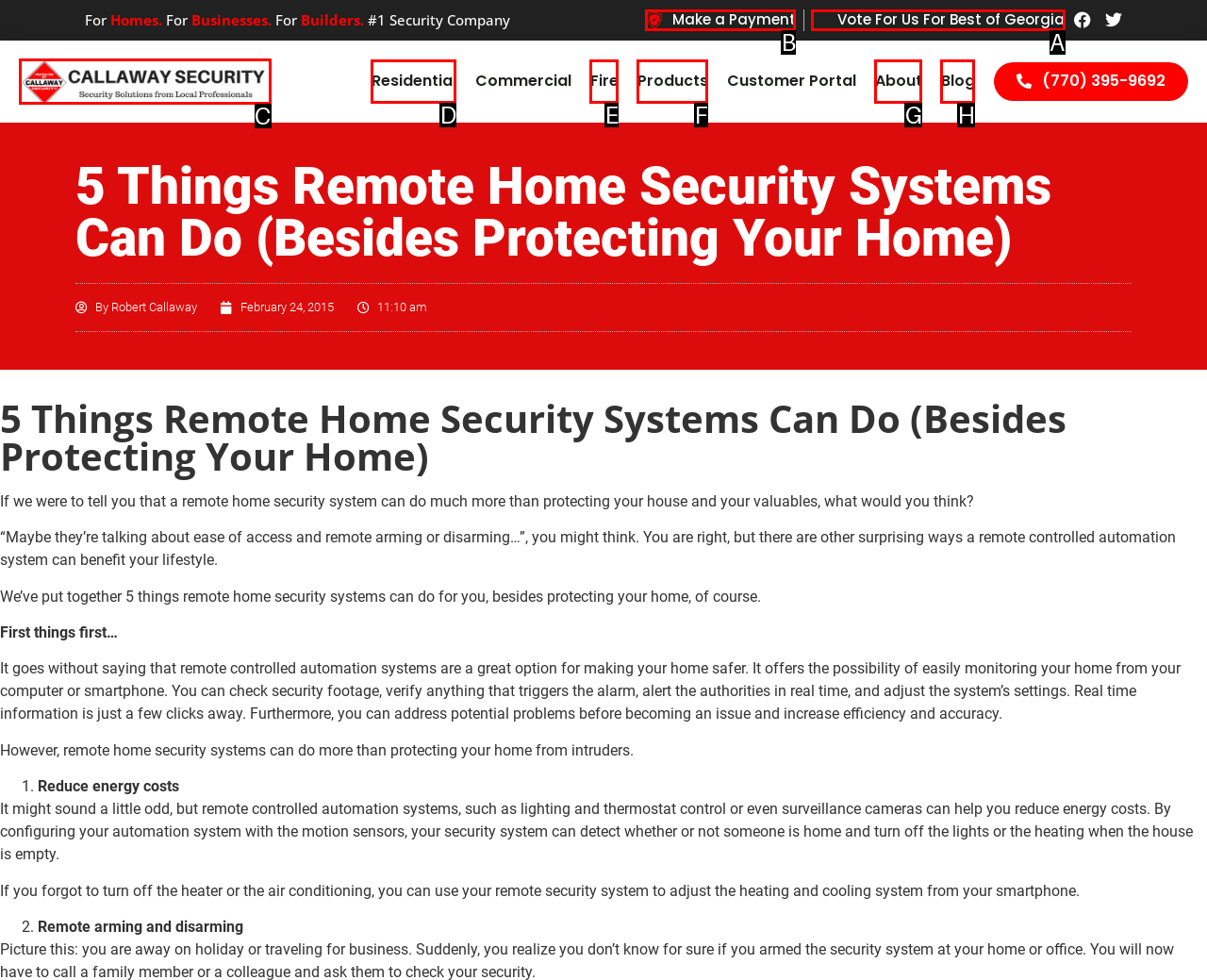Determine which HTML element to click for this task: Click on 'Make a Payment' Provide the letter of the selected choice.

B